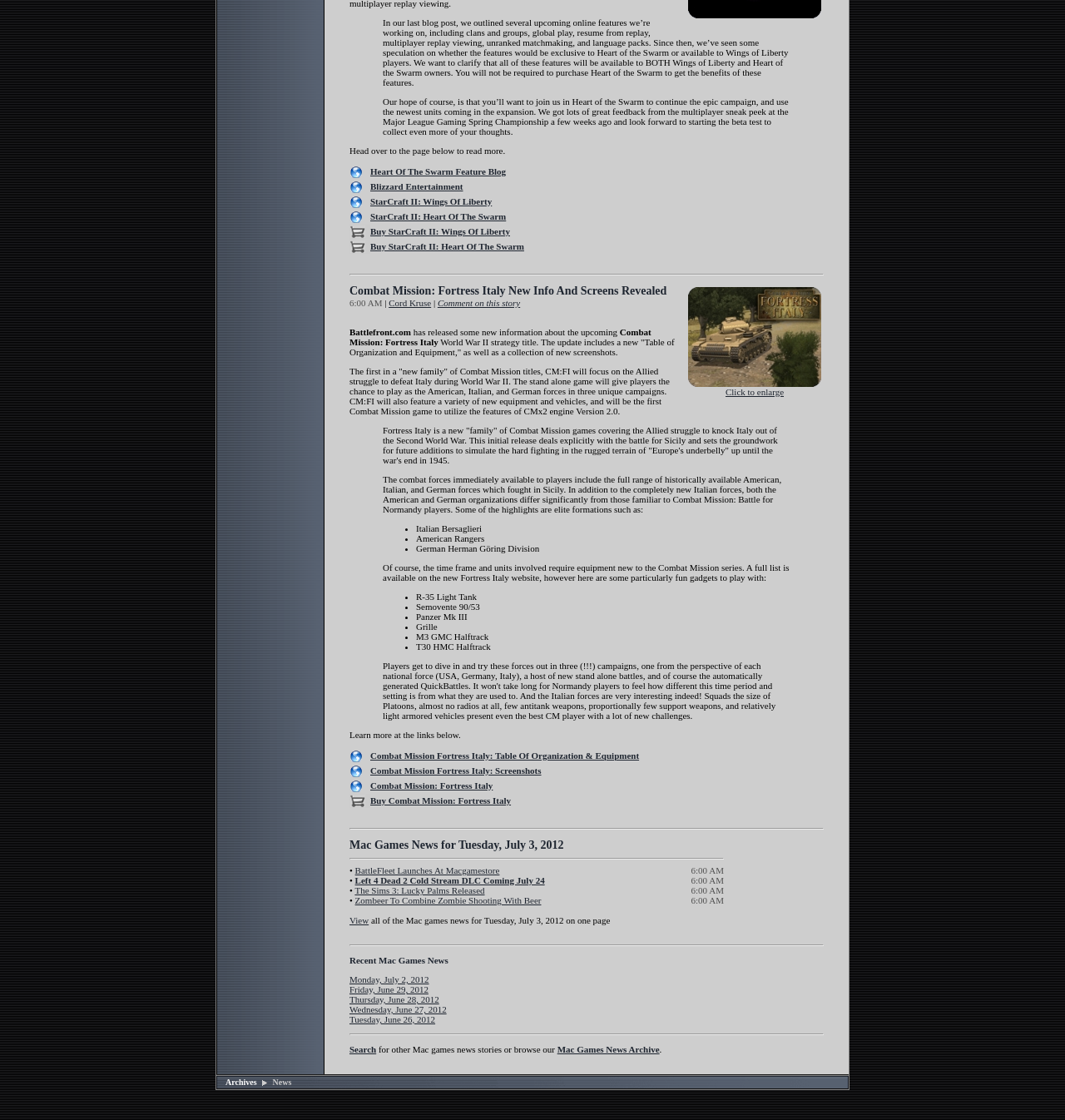Identify the bounding box coordinates of the element to click to follow this instruction: 'View Combat Mission: Fortress Italy screenshots'. Ensure the coordinates are four float values between 0 and 1, provided as [left, top, right, bottom].

[0.348, 0.683, 0.508, 0.692]